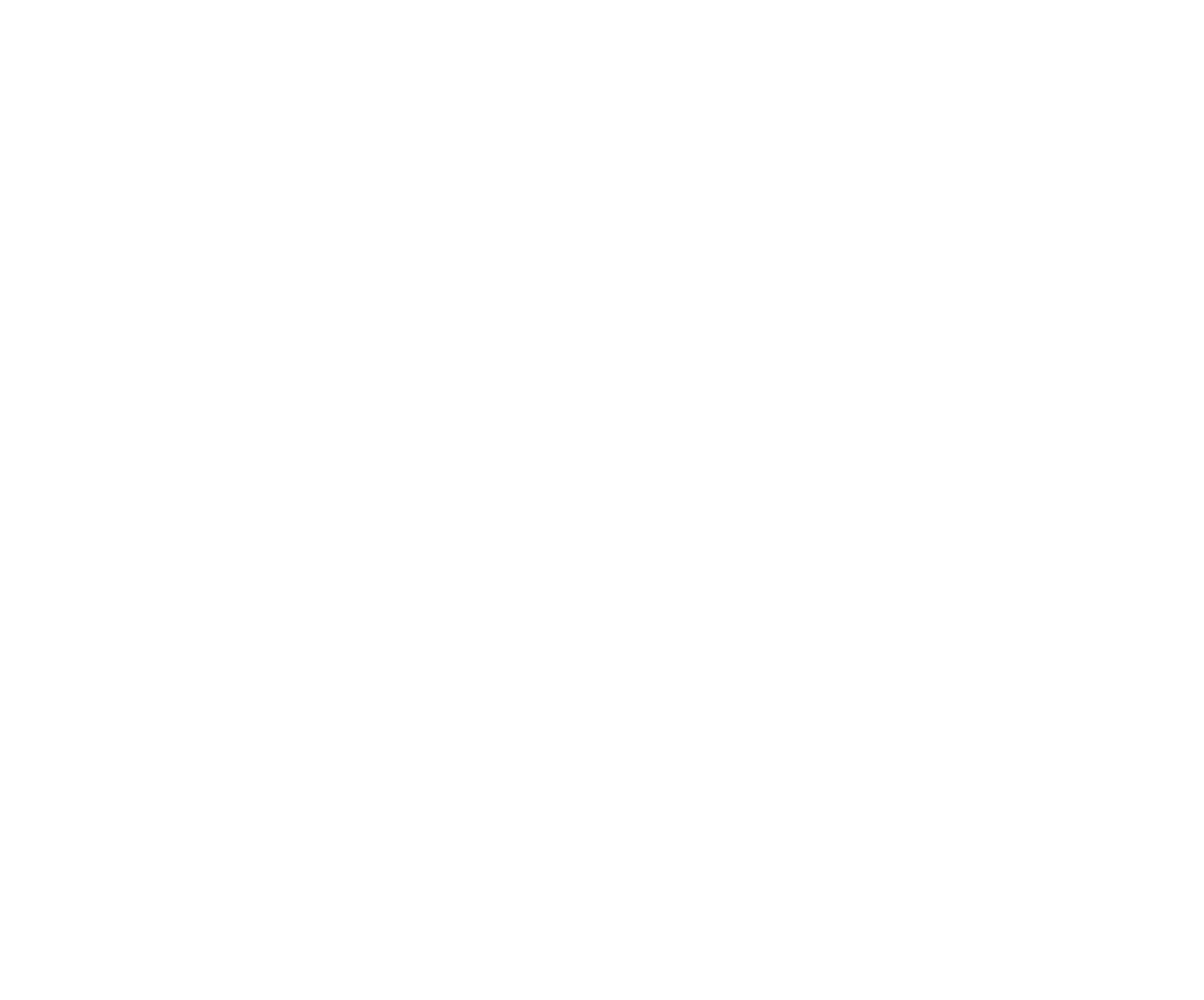Provide the bounding box coordinates of the HTML element this sentence describes: "Contact". The bounding box coordinates consist of four float numbers between 0 and 1, i.e., [left, top, right, bottom].

[0.615, 0.901, 0.652, 0.919]